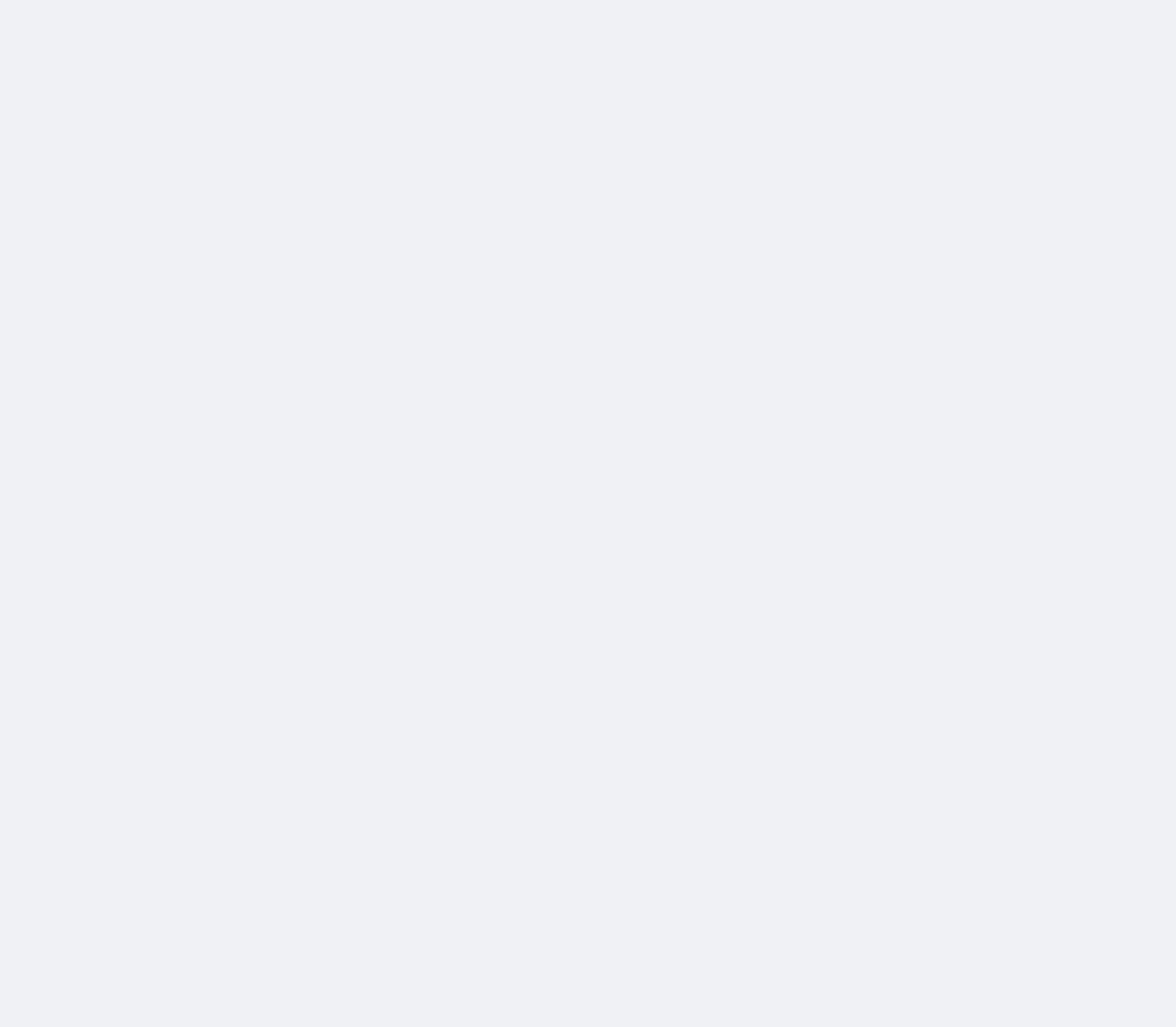What is the topic of the webpage?
Using the image, respond with a single word or phrase.

Heart health